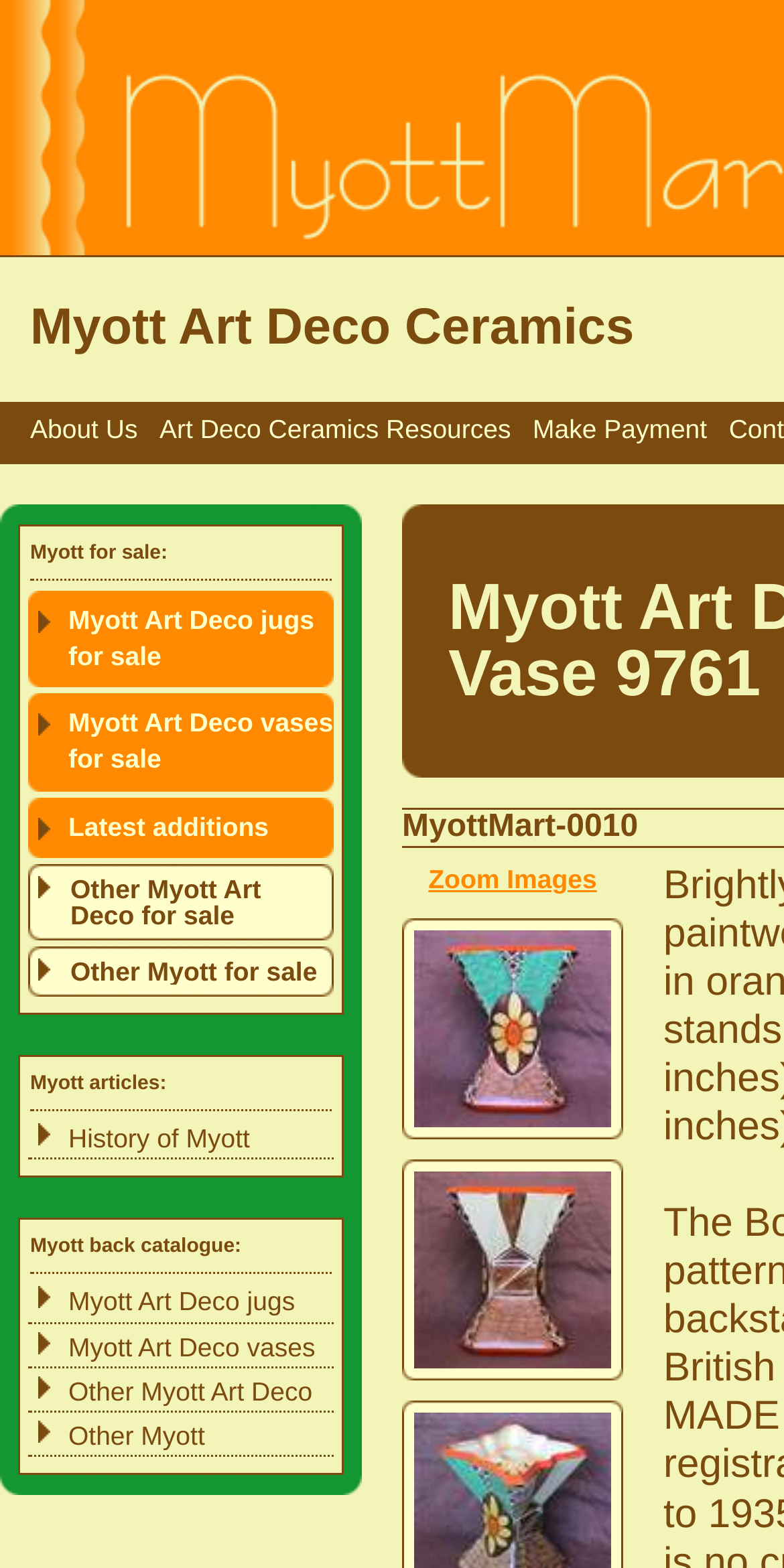What is the main heading displayed on the webpage? Please provide the text.

Myott Art Deco Bow Tie Vase 9761